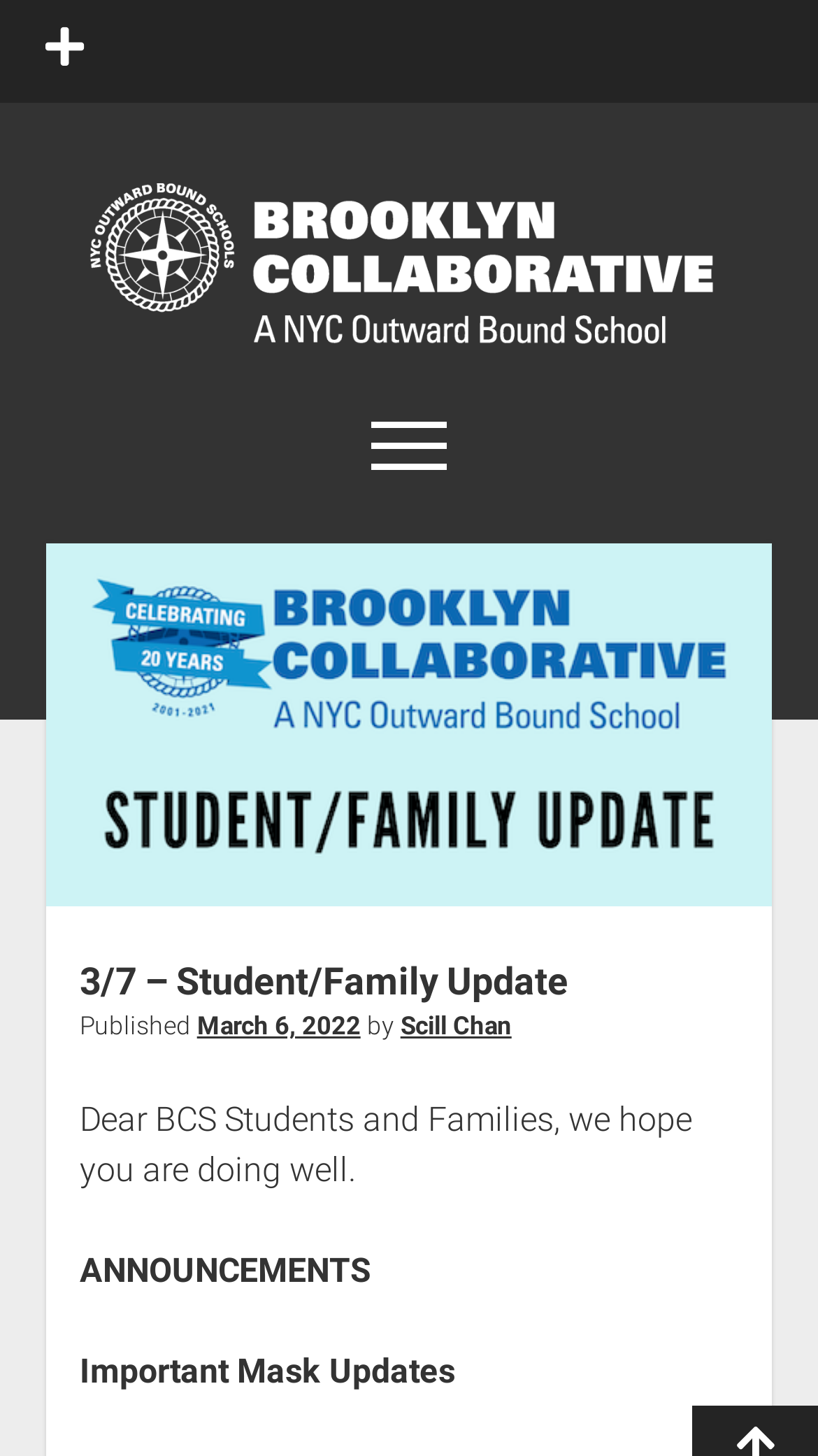Extract the bounding box coordinates for the UI element described as: "Habits of a Graduate".

[0.313, 0.581, 0.687, 0.618]